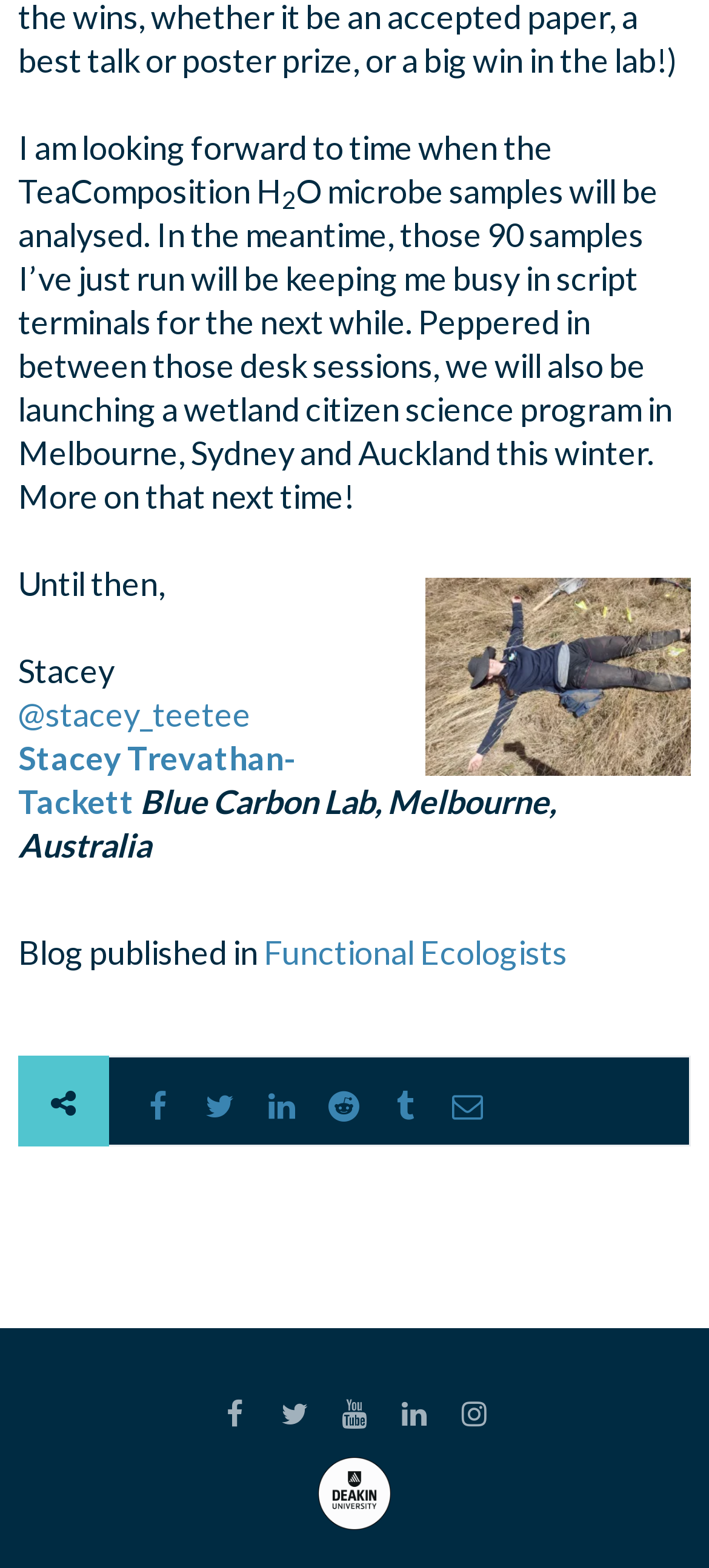Answer the question using only one word or a concise phrase: Who is the author of the blog post?

Stacey Trevathan-Tackett